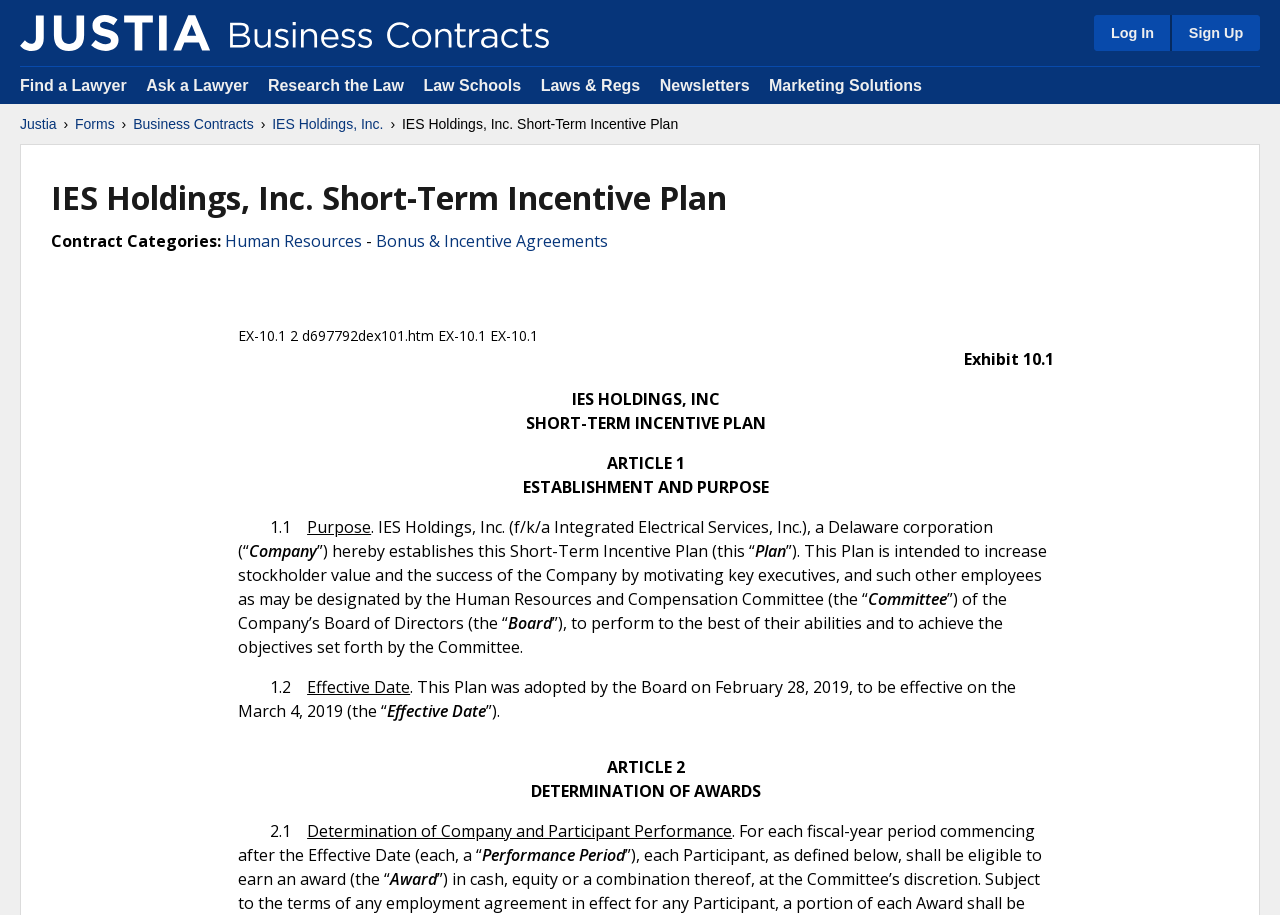Refer to the screenshot and answer the following question in detail:
What is the title of the second article?

I found the answer by looking at the text content of the webpage, specifically the heading 'ARTICLE 2' which is followed by the title 'DETERMINATION OF AWARDS'.